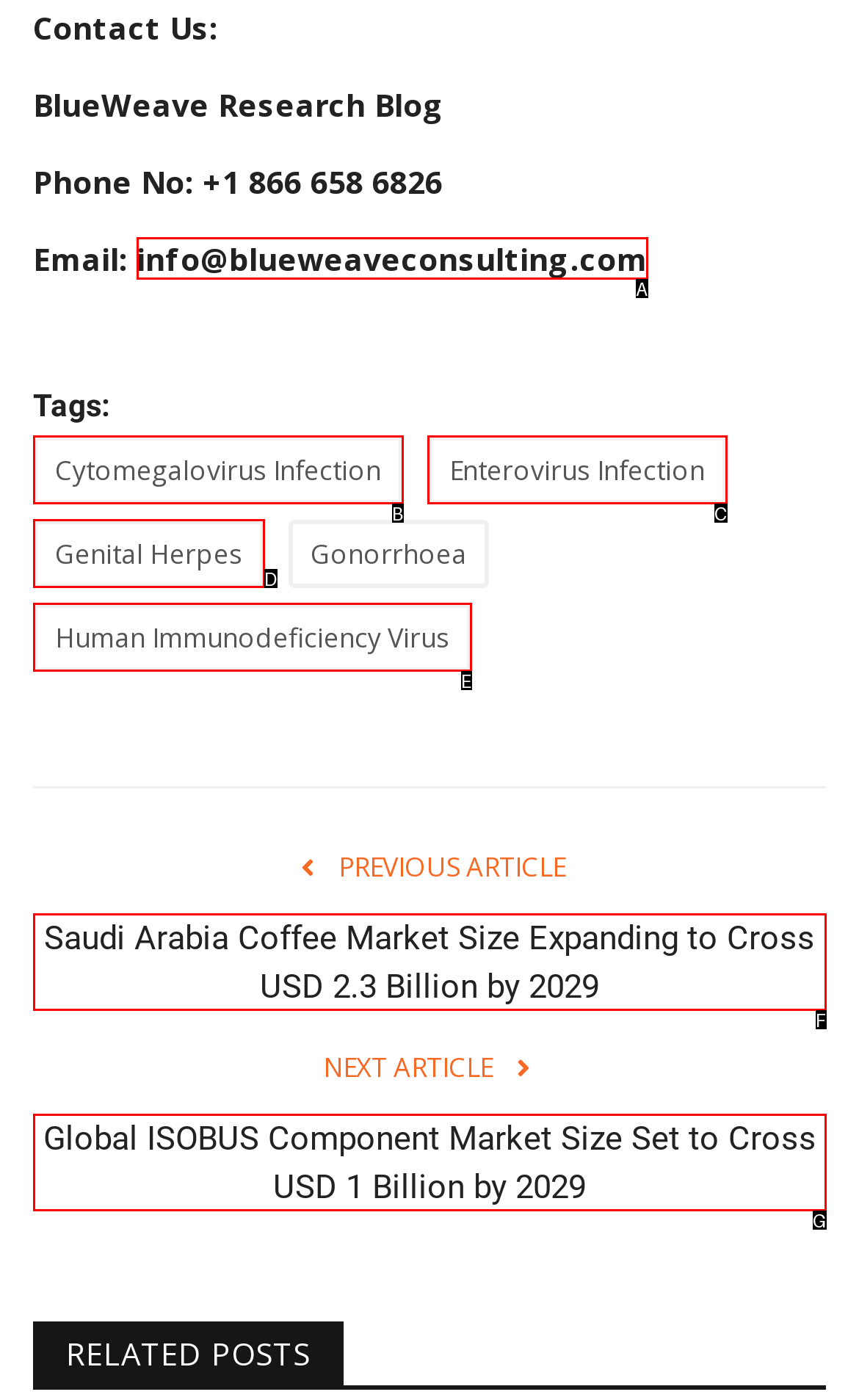Identify the option that corresponds to the description: Human Immunodeficiency Virus 
Provide the letter of the matching option from the available choices directly.

E